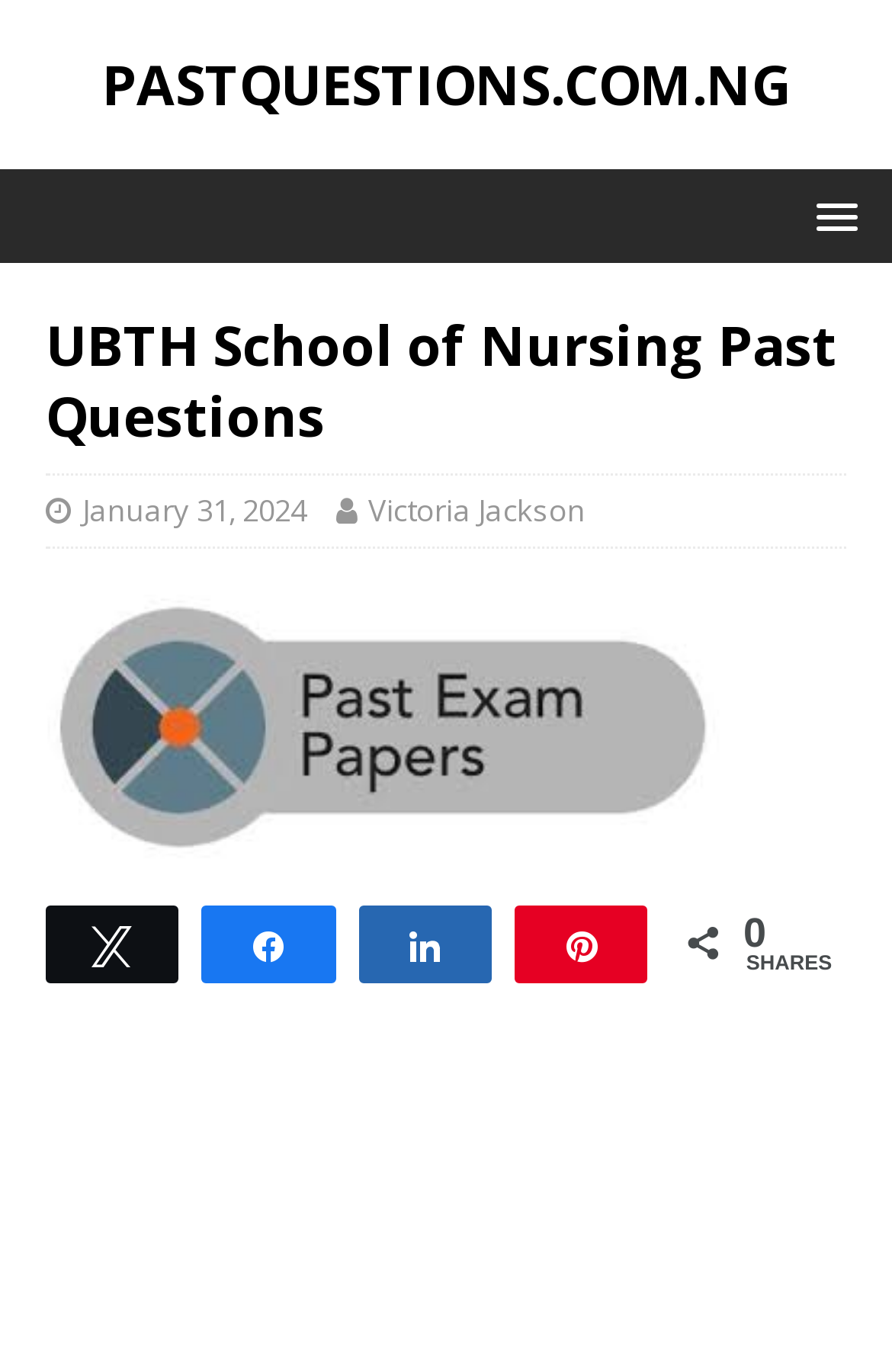Locate the bounding box coordinates of the element's region that should be clicked to carry out the following instruction: "visit pastquestions.com.ng". The coordinates need to be four float numbers between 0 and 1, i.e., [left, top, right, bottom].

[0.051, 0.042, 0.949, 0.082]